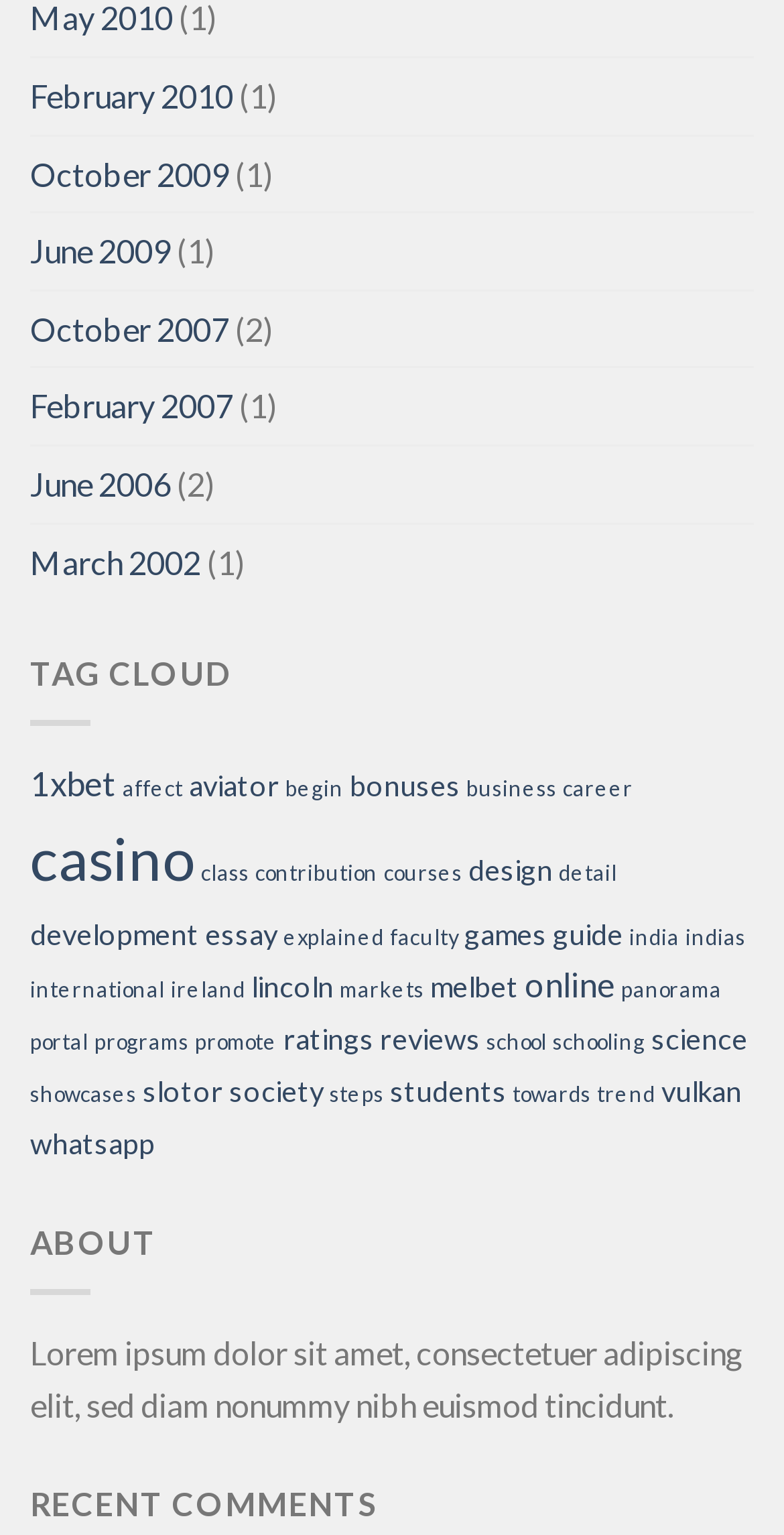Determine the bounding box coordinates of the clickable region to execute the instruction: "Click on the 'February 2010' link". The coordinates should be four float numbers between 0 and 1, denoted as [left, top, right, bottom].

[0.038, 0.038, 0.297, 0.087]